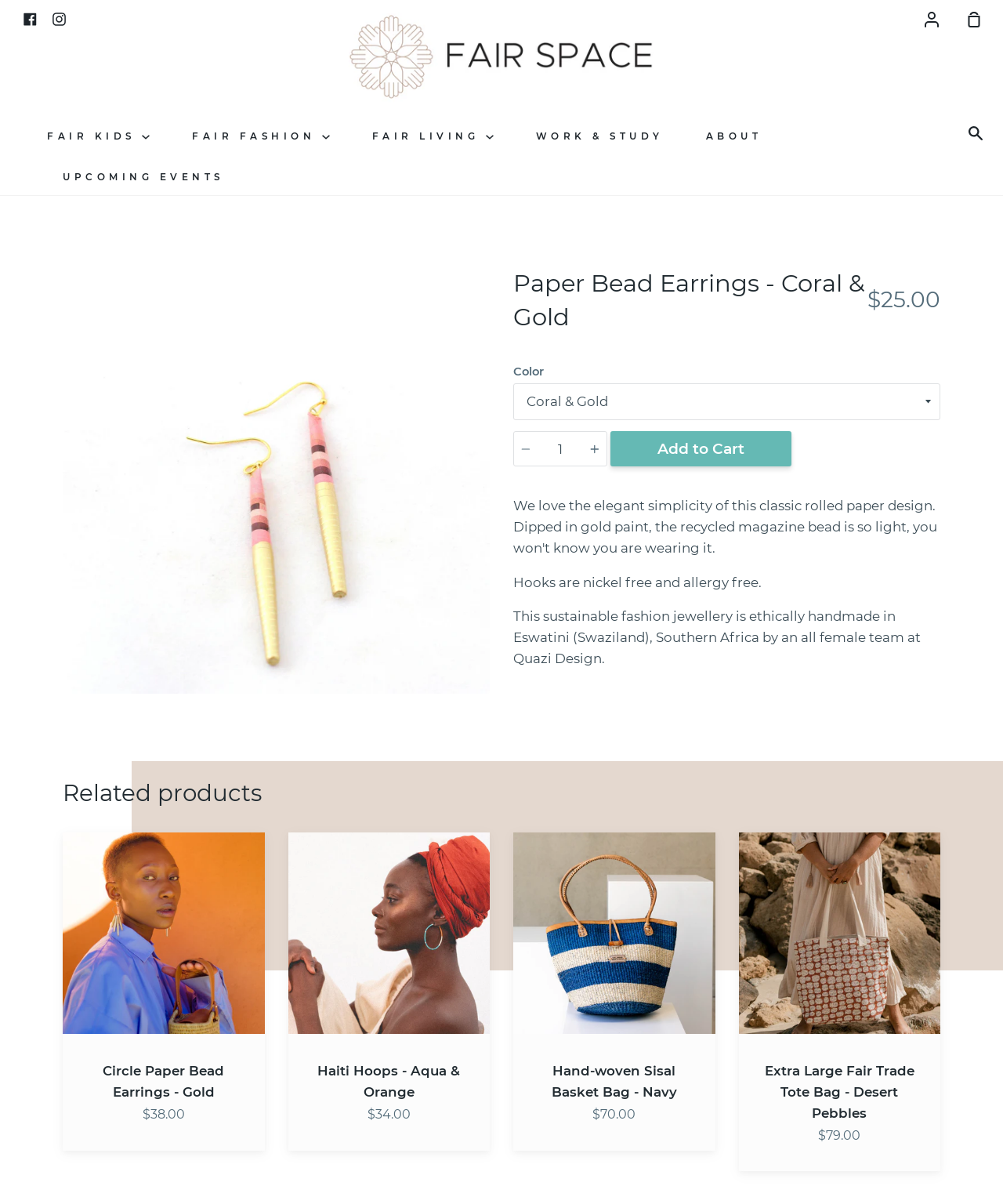Where are the earrings handmade?
Use the information from the screenshot to give a comprehensive response to the question.

The product description mentions that the earrings are 'ethically handmade in Eswatini (Swaziland), Southern Africa by an all female team at Quazi Design'.